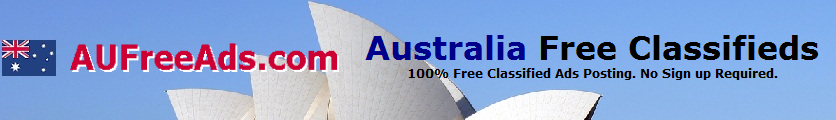What is the focus of the website?
Analyze the image and provide a thorough answer to the question.

The iconic architecture of Australia in the background signifies the site's local focus and accessibility for users, implying that the website is focused on serving the local Australian community.